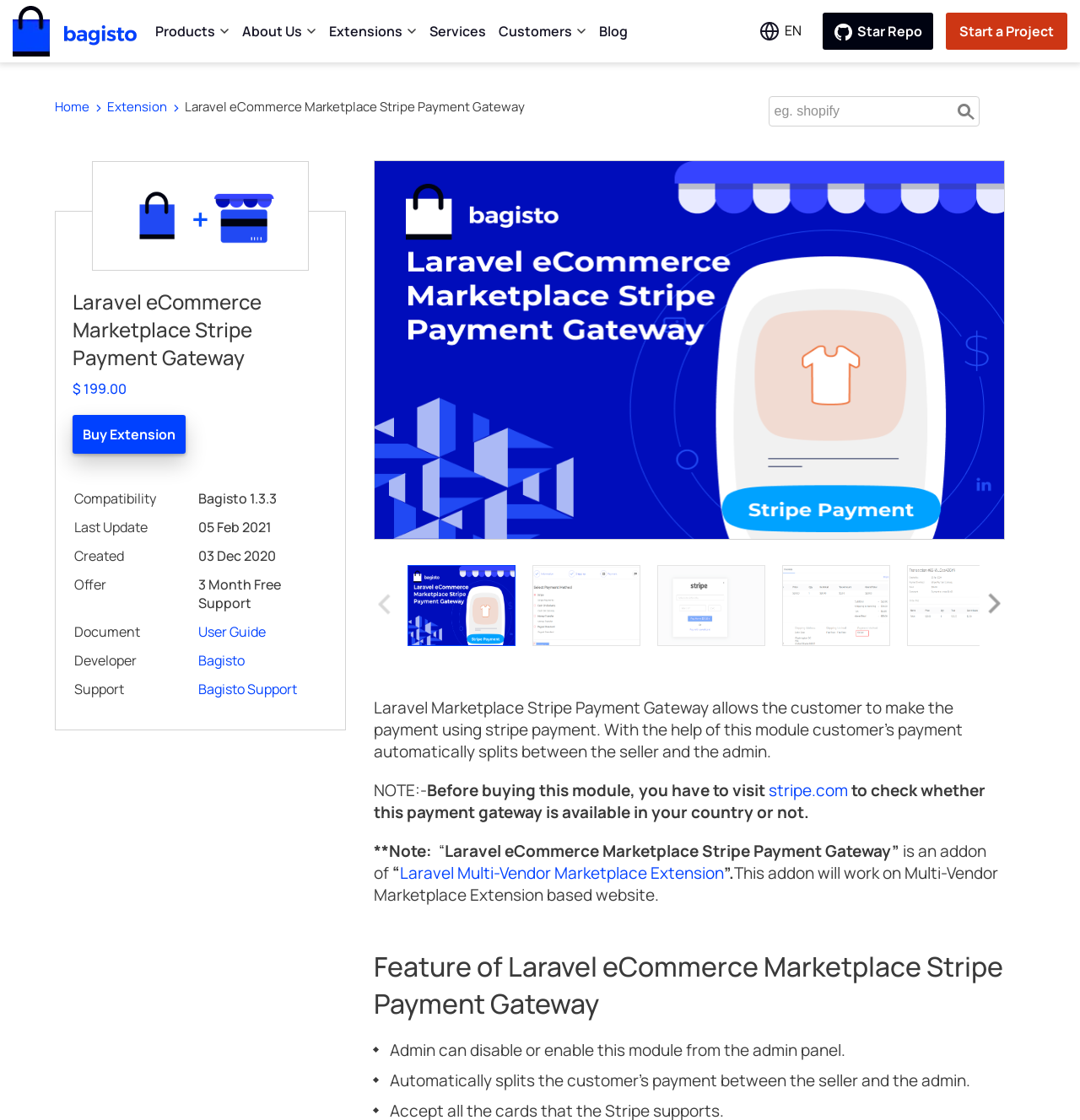What is the last update date of the Laravel eCommerce Marketplace Stripe Payment Gateway? Using the information from the screenshot, answer with a single word or phrase.

05 Feb 2021